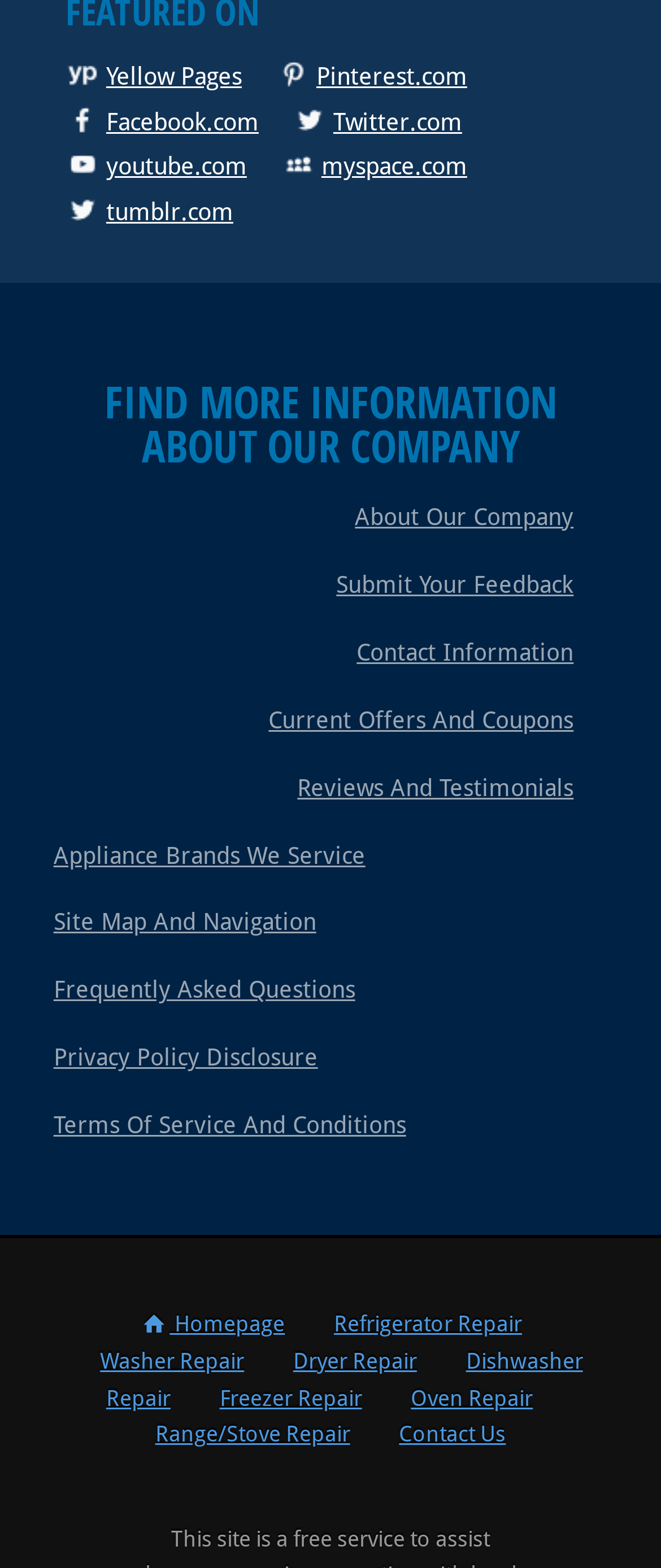Please mark the bounding box coordinates of the area that should be clicked to carry out the instruction: "Visit Yellow Pages".

[0.099, 0.04, 0.366, 0.058]